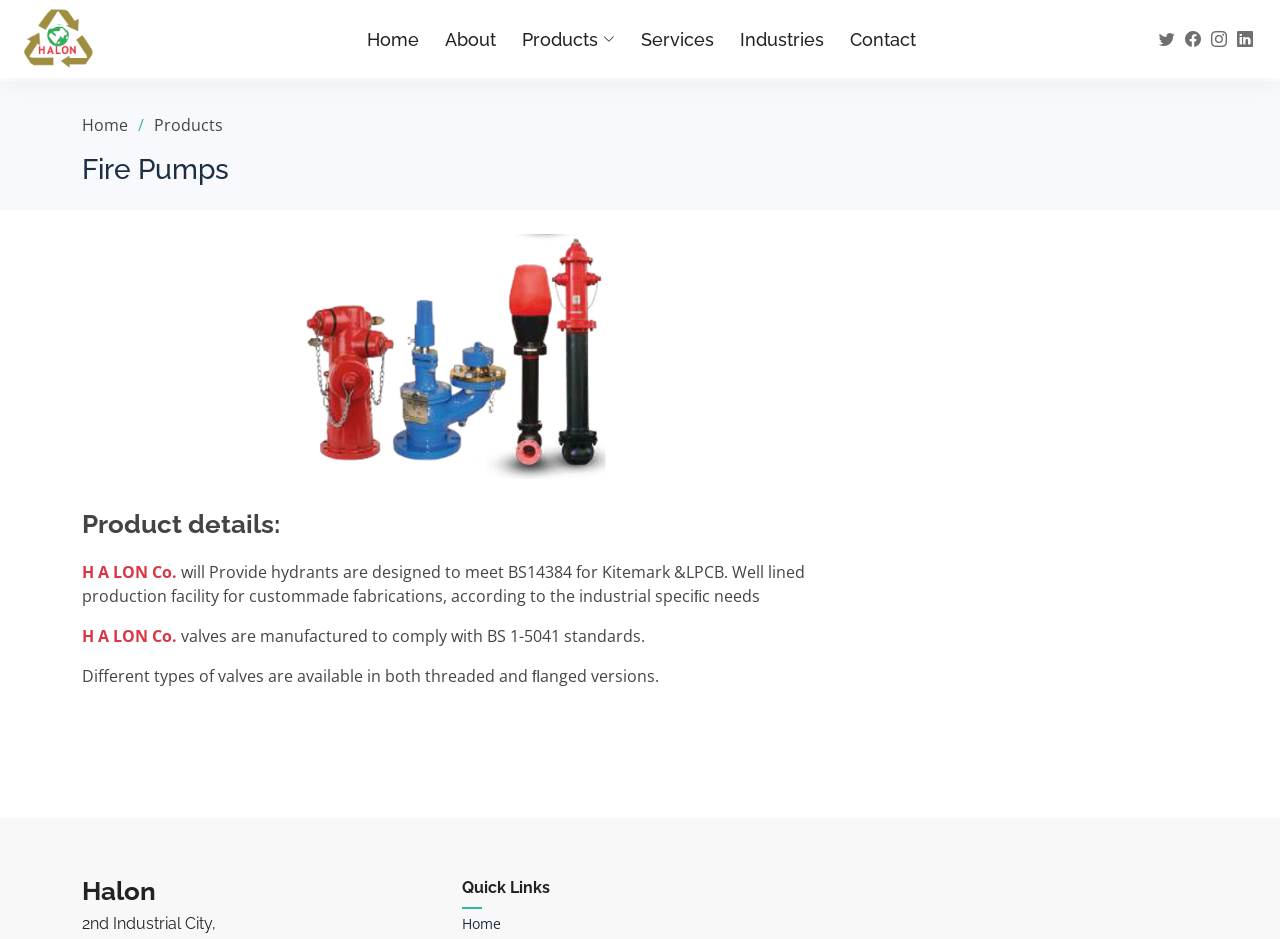Identify the bounding box coordinates for the region to click in order to carry out this instruction: "contact us". Provide the coordinates using four float numbers between 0 and 1, formatted as [left, top, right, bottom].

[0.664, 0.027, 0.716, 0.056]